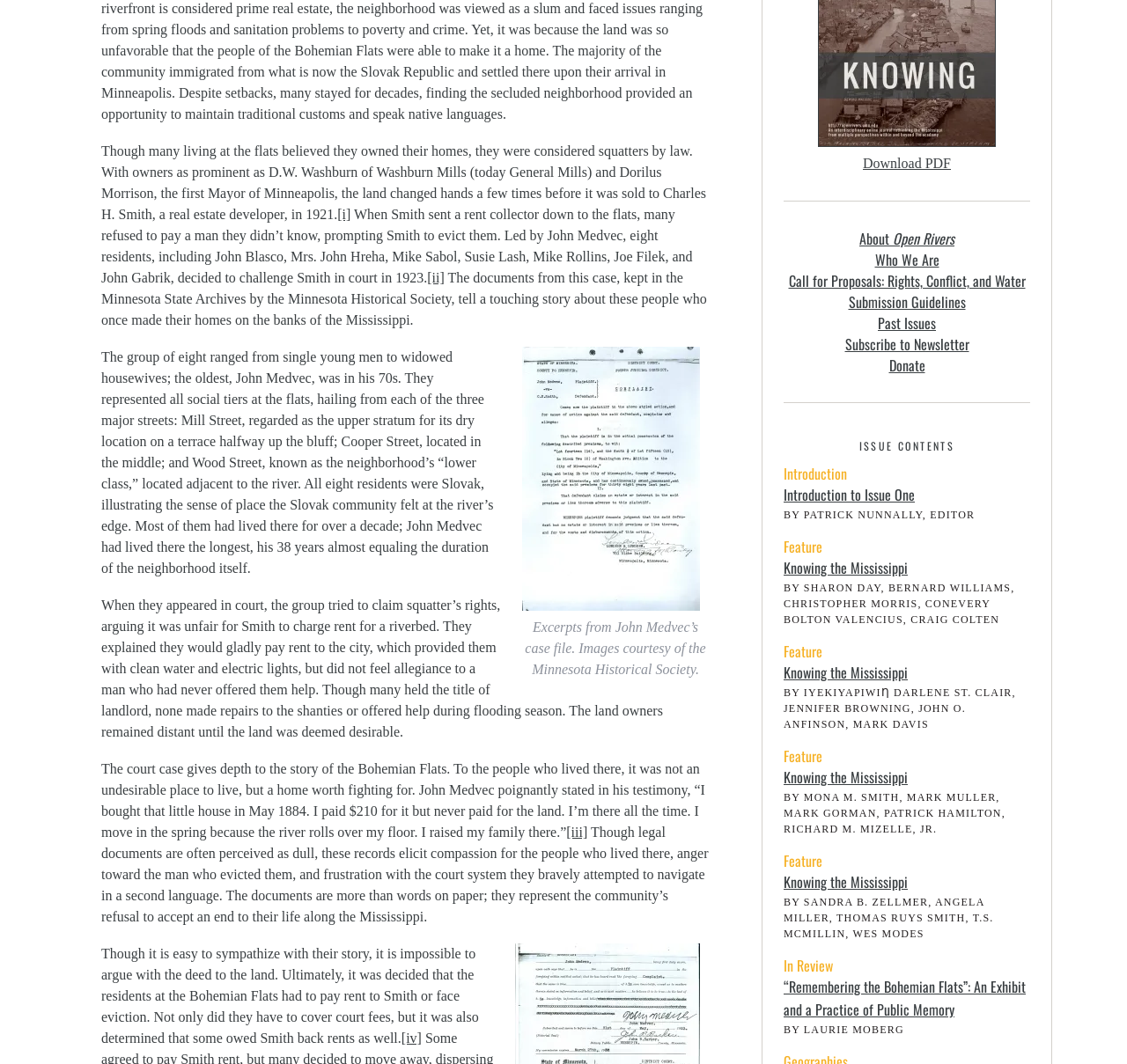Given the description "Donate", provide the bounding box coordinates of the corresponding UI element.

[0.695, 0.333, 0.914, 0.353]